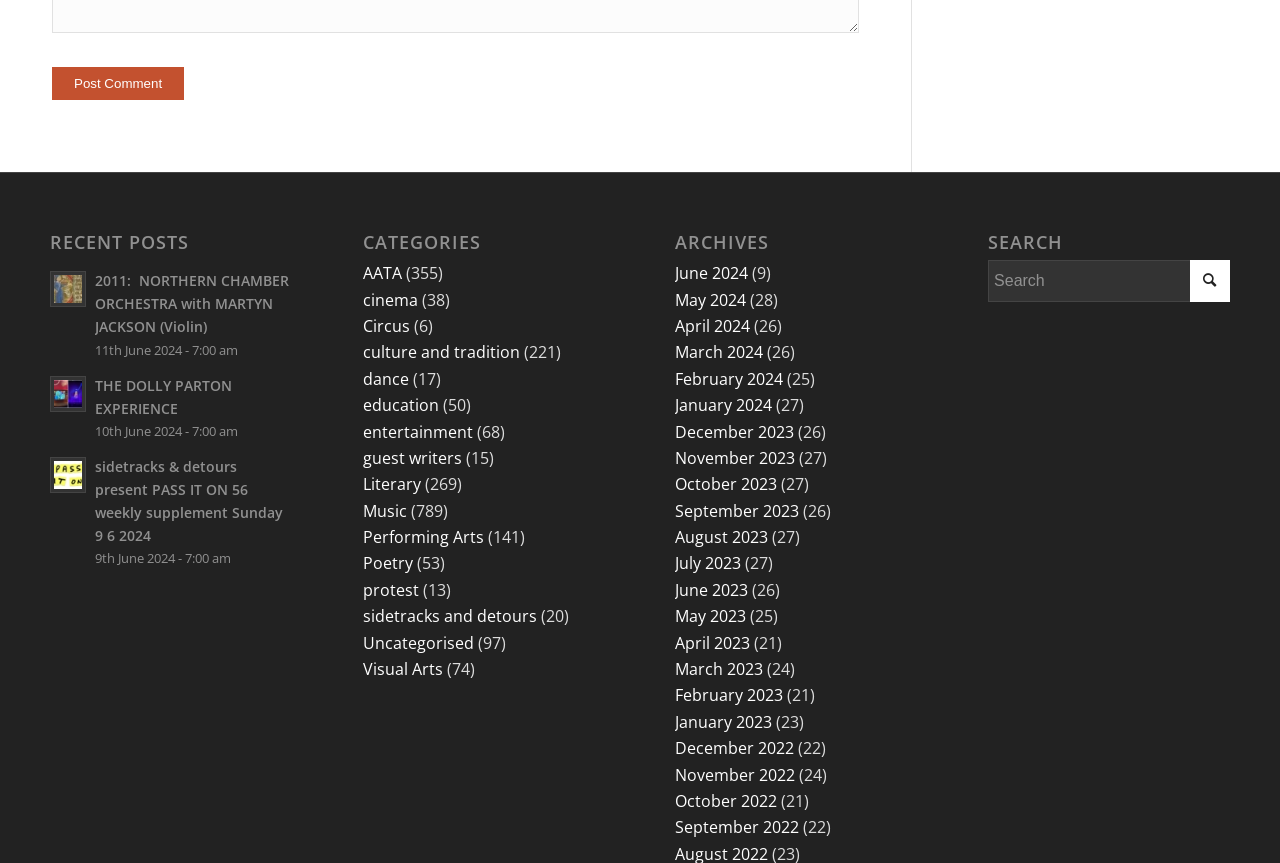Can you show the bounding box coordinates of the region to click on to complete the task described in the instruction: "Post a comment"?

[0.041, 0.077, 0.144, 0.116]